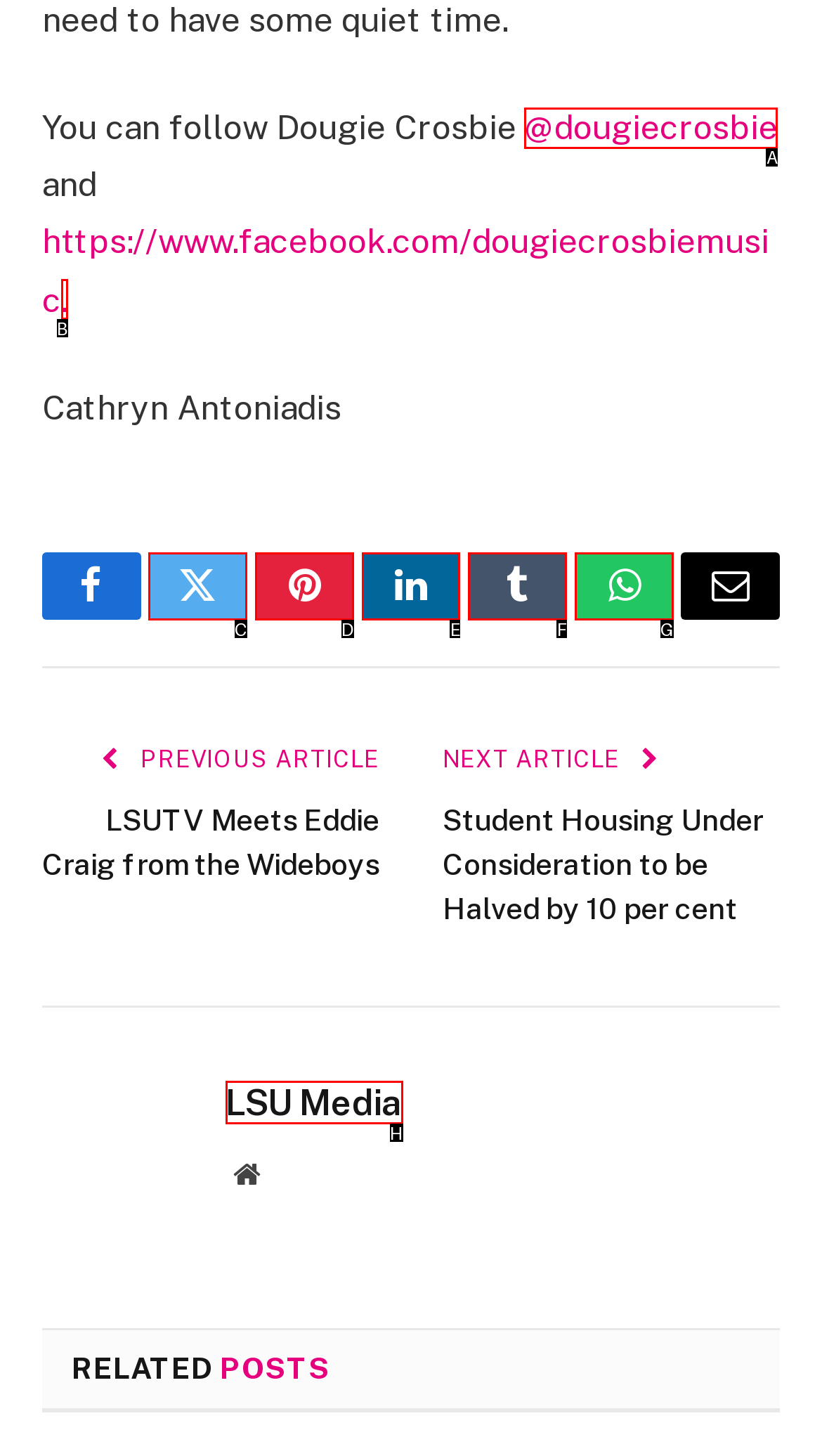Tell me which one HTML element you should click to complete the following task: Follow Dougie Crosbie on Facebook
Answer with the option's letter from the given choices directly.

A